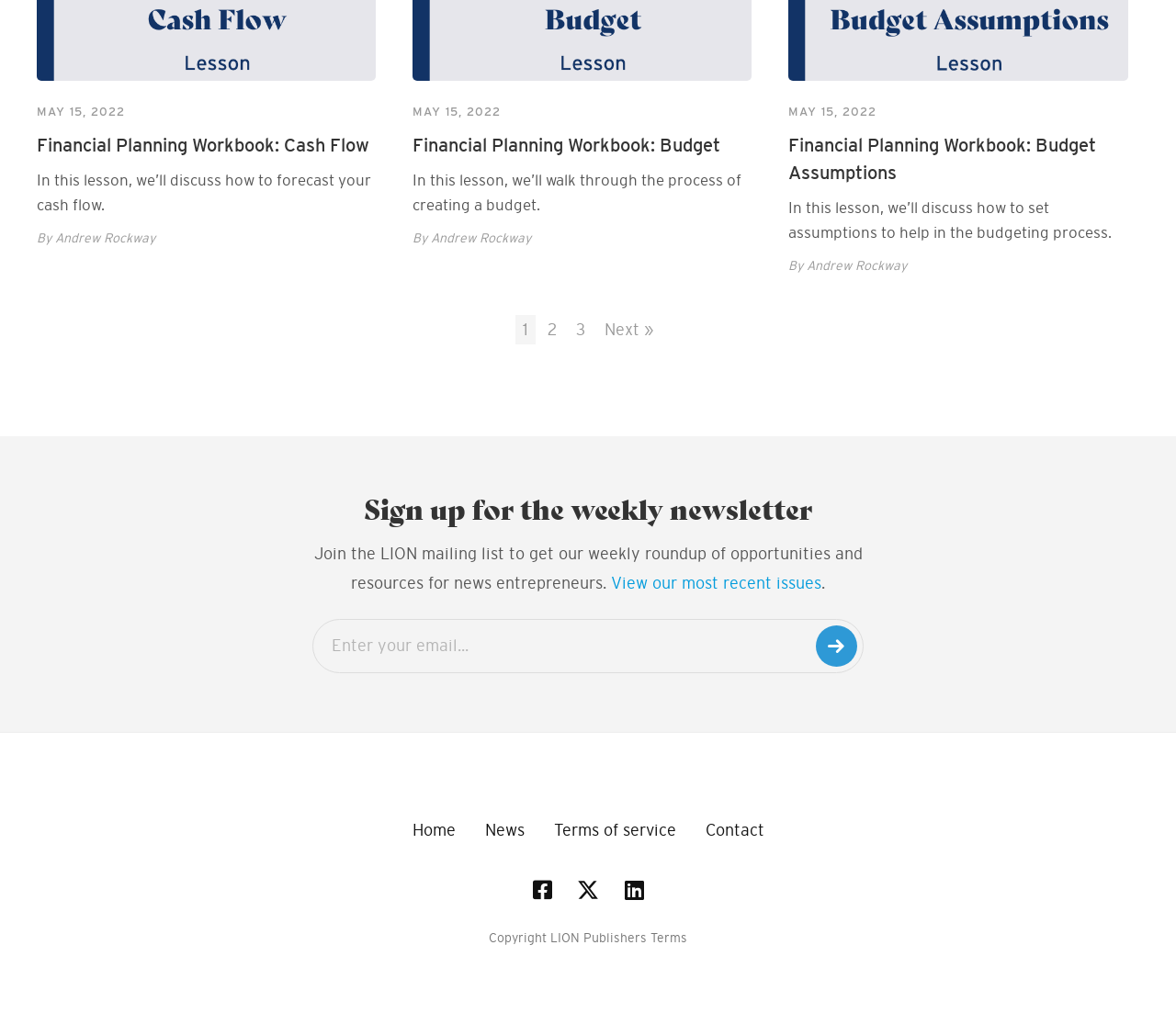Give a short answer using one word or phrase for the question:
What is the main topic of the workbook?

Financial Planning